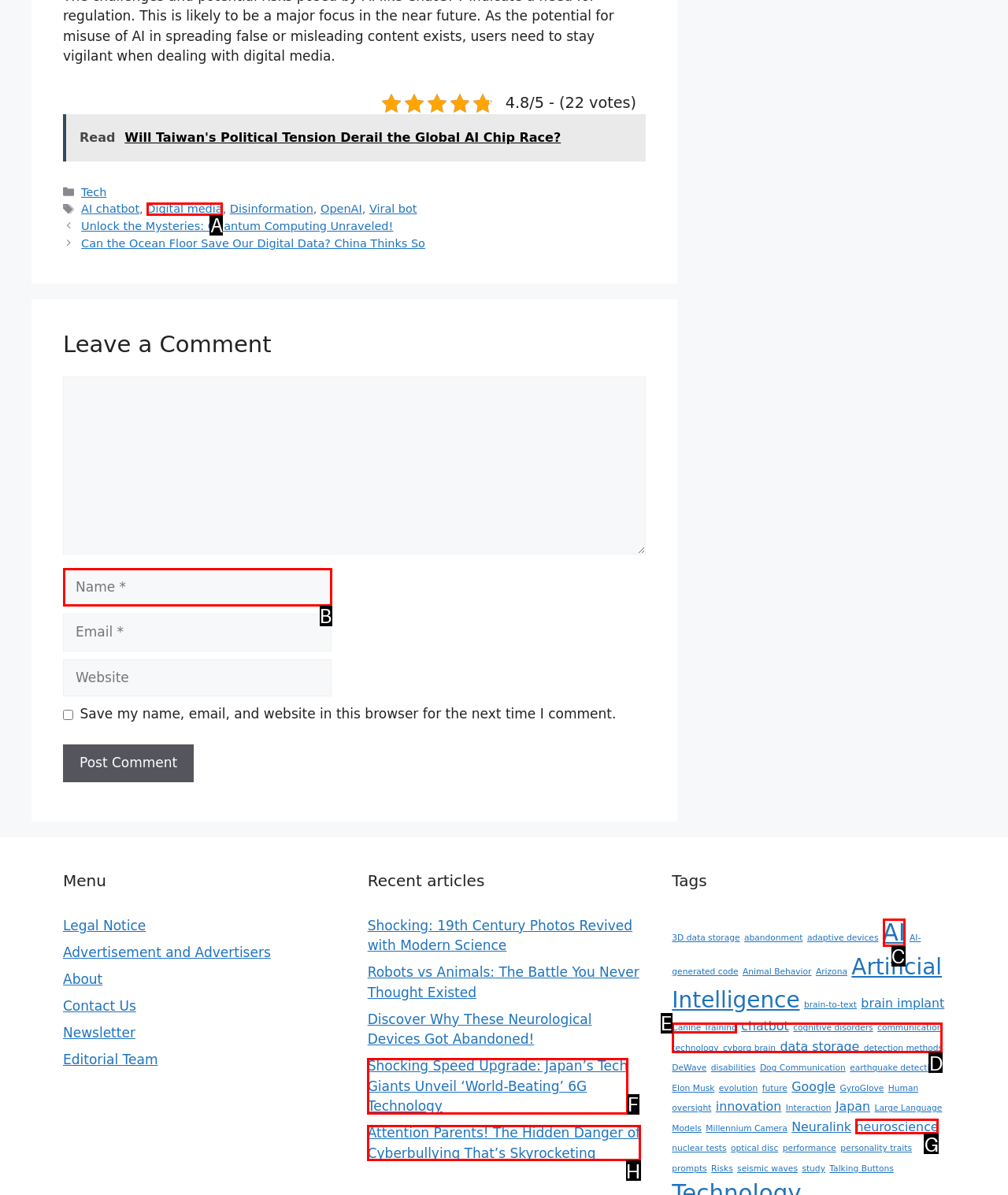Determine the letter of the UI element that you need to click to perform the task: View the tags related to AI.
Provide your answer with the appropriate option's letter.

C